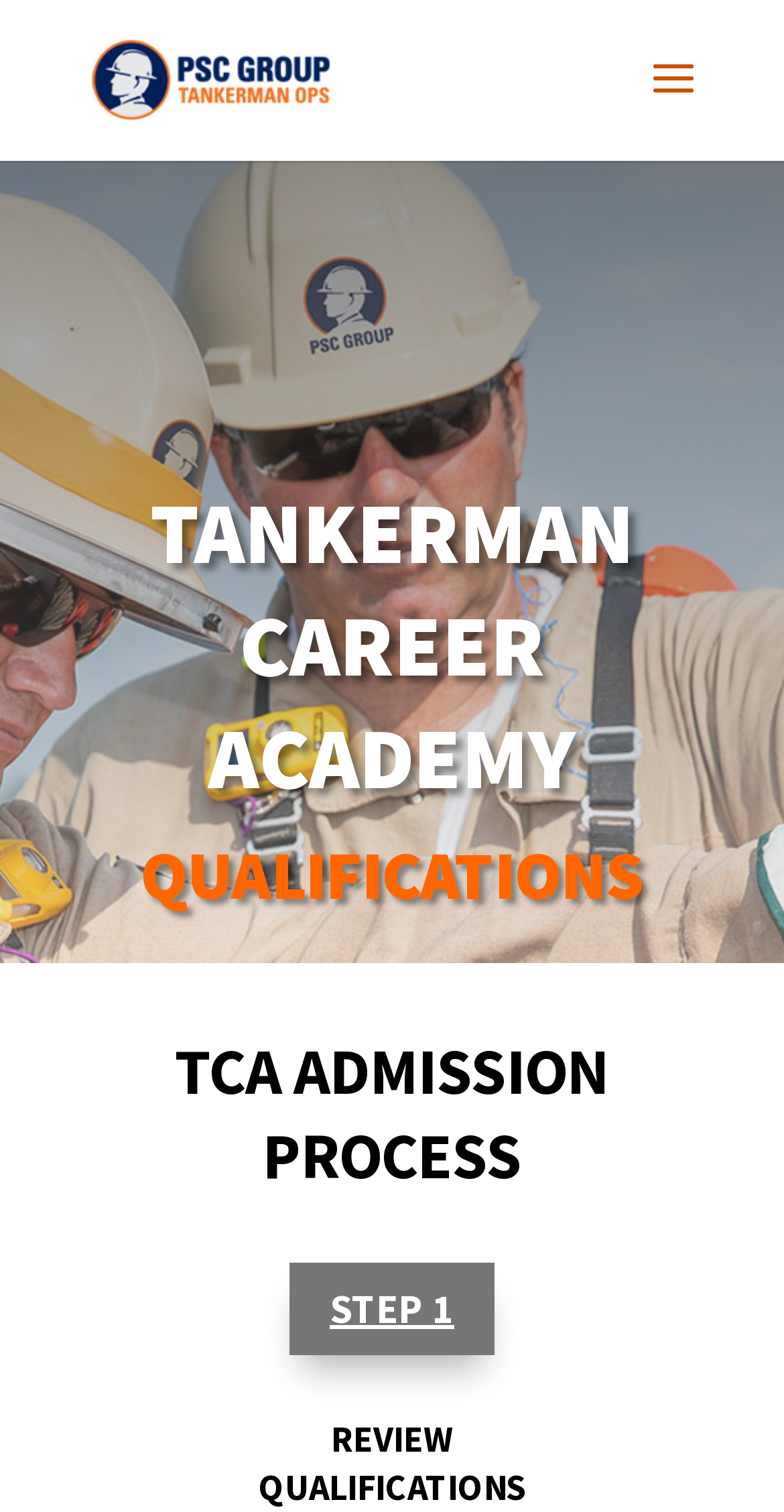Identify the headline of the webpage and generate its text content.

TANKERMAN CAREER ACADEMY